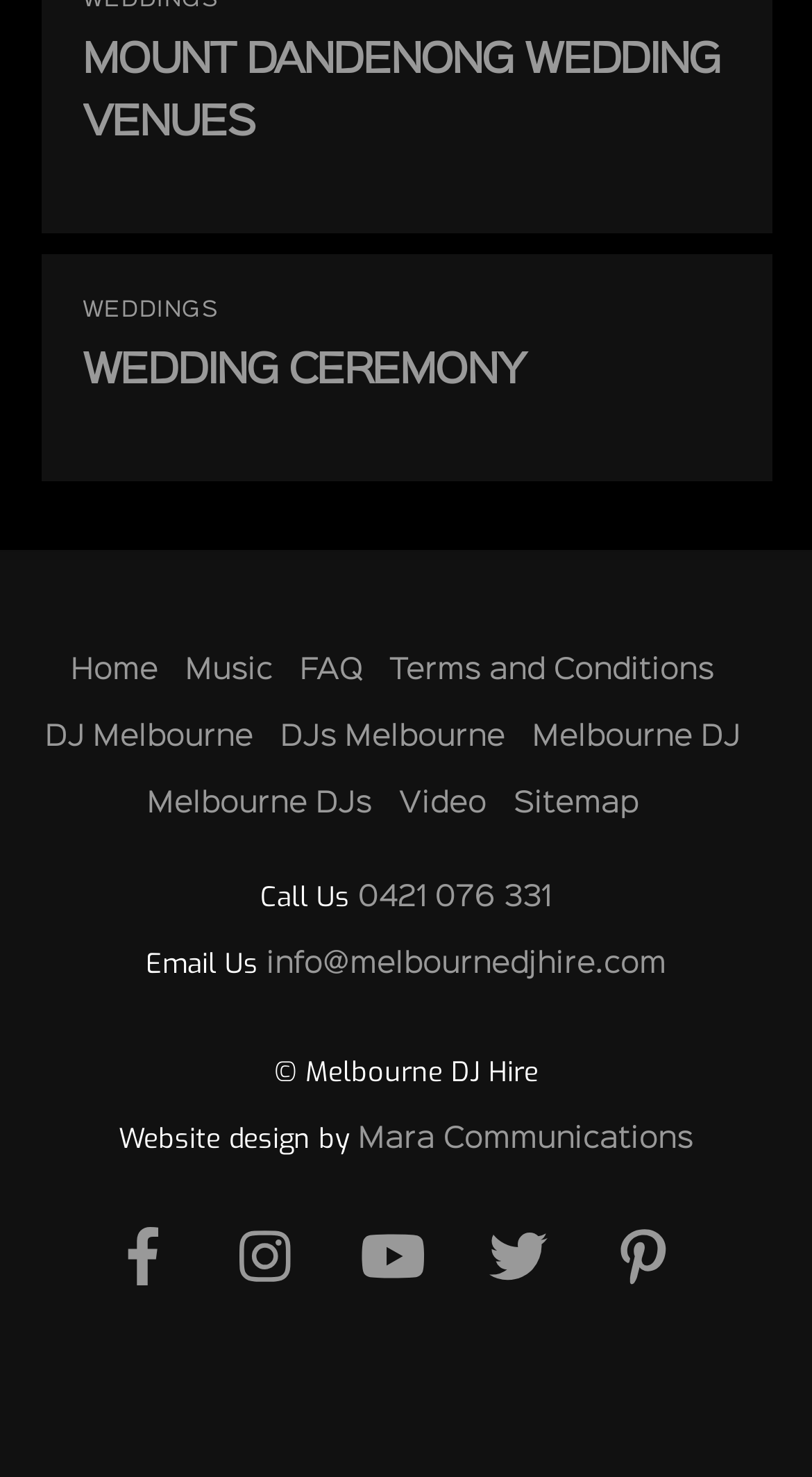What is the email address to contact?
From the image, respond using a single word or phrase.

info@melbournedjhire.com